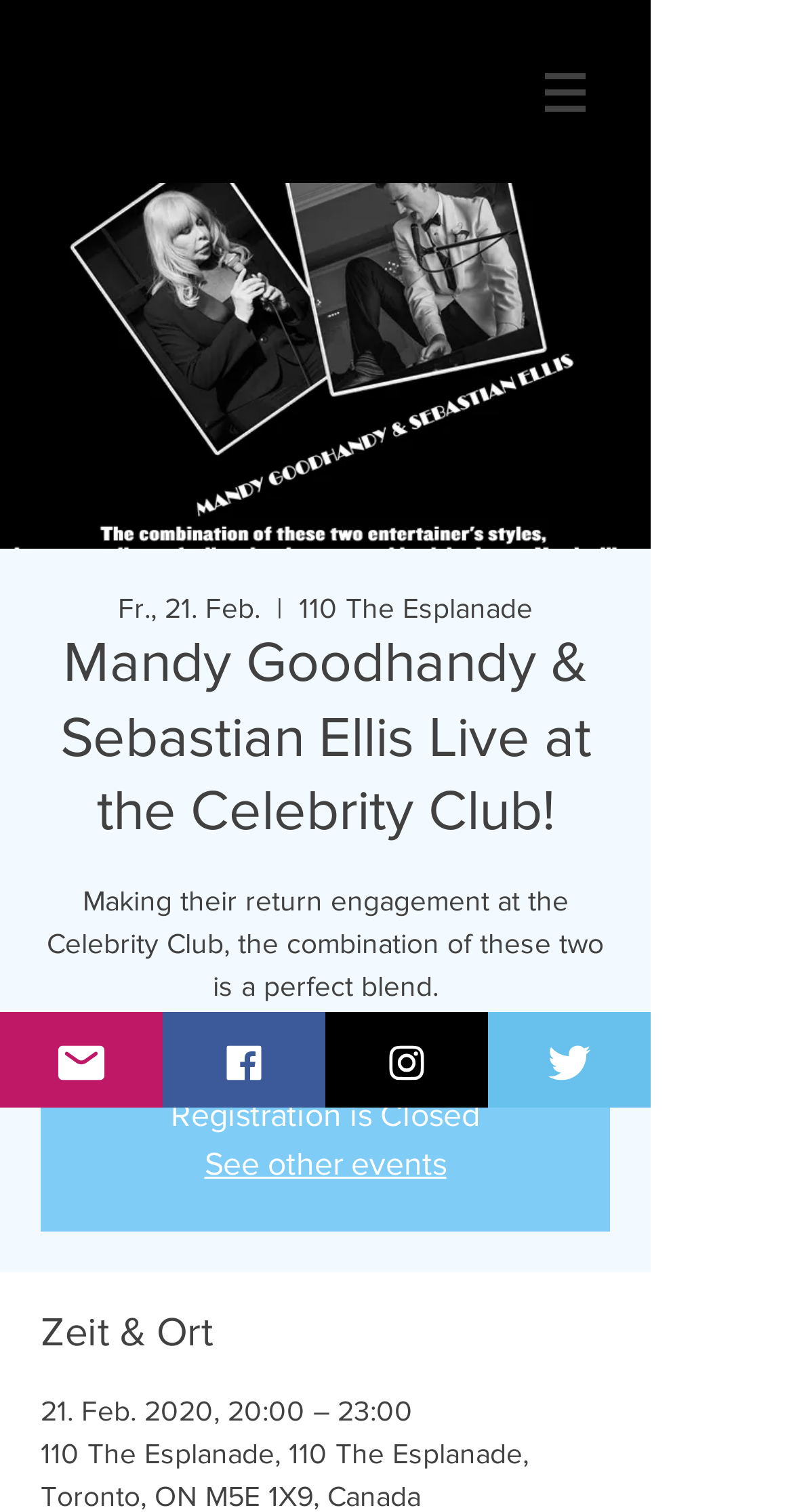What is the event date?
Please provide a comprehensive answer to the question based on the webpage screenshot.

I found the event date by looking at the 'Zeit & Ort' section, which translates to 'Time & Place' in English. The date is specified as '21. Feb. 2020, 20:00 – 23:00', so the event date is 21. Feb. 2020.